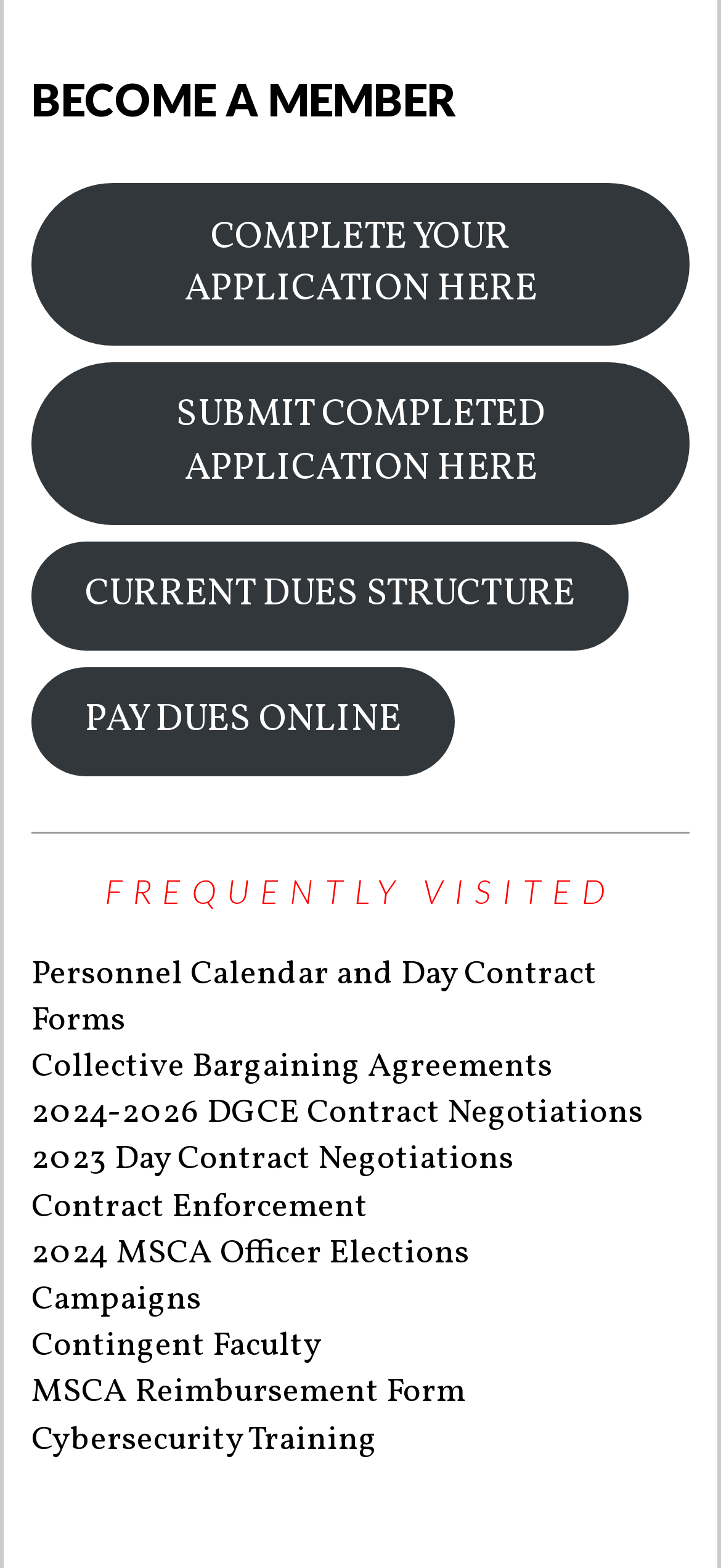Find the bounding box of the UI element described as follows: "2024-2026 DGCE Contract Negotiations".

[0.043, 0.696, 0.892, 0.725]